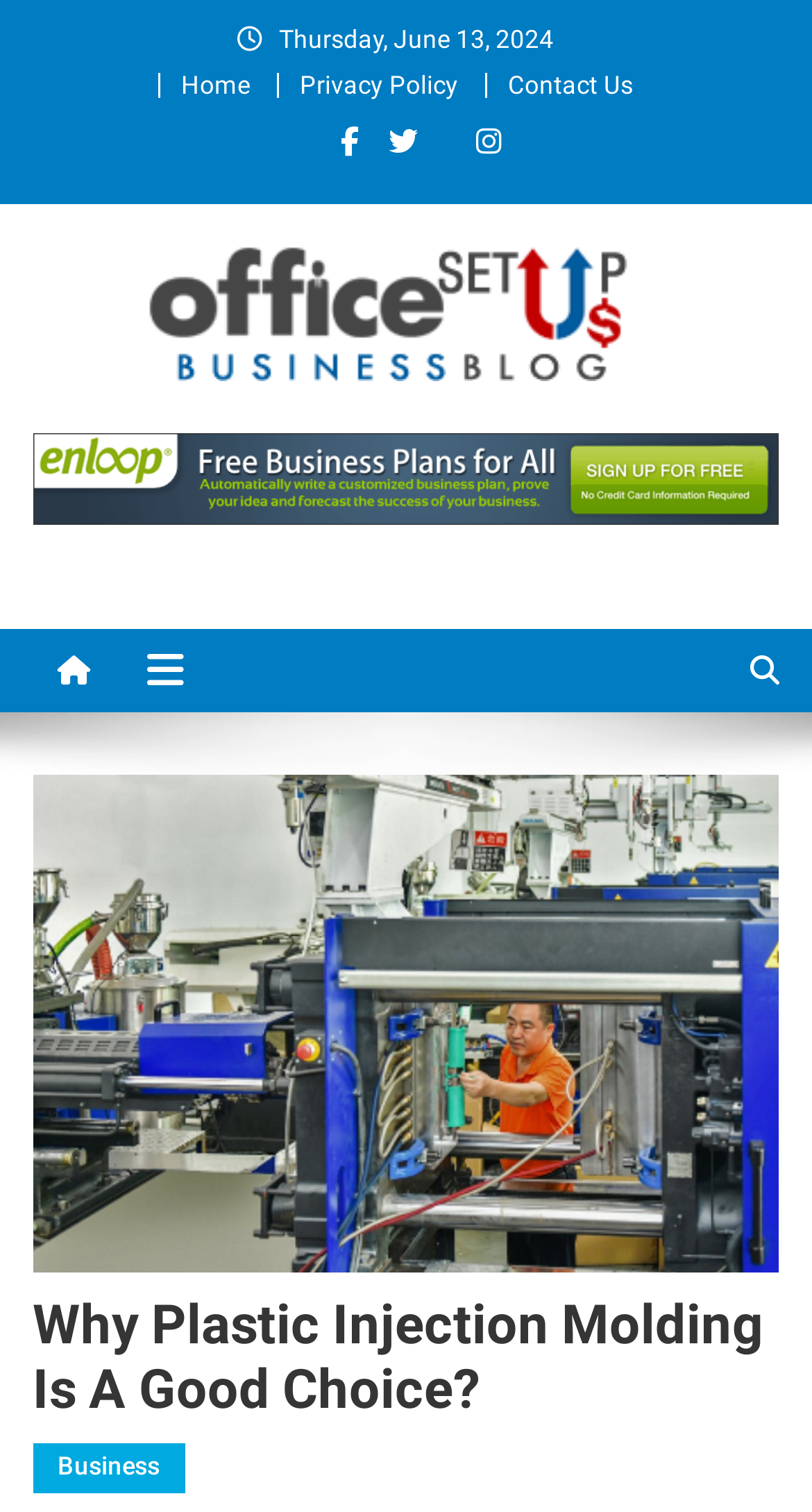Return the bounding box coordinates of the UI element that corresponds to this description: "parent_node: Office SetUp Us". The coordinates must be given as four float numbers in the range of 0 and 1, [left, top, right, bottom].

[0.115, 0.194, 0.885, 0.216]